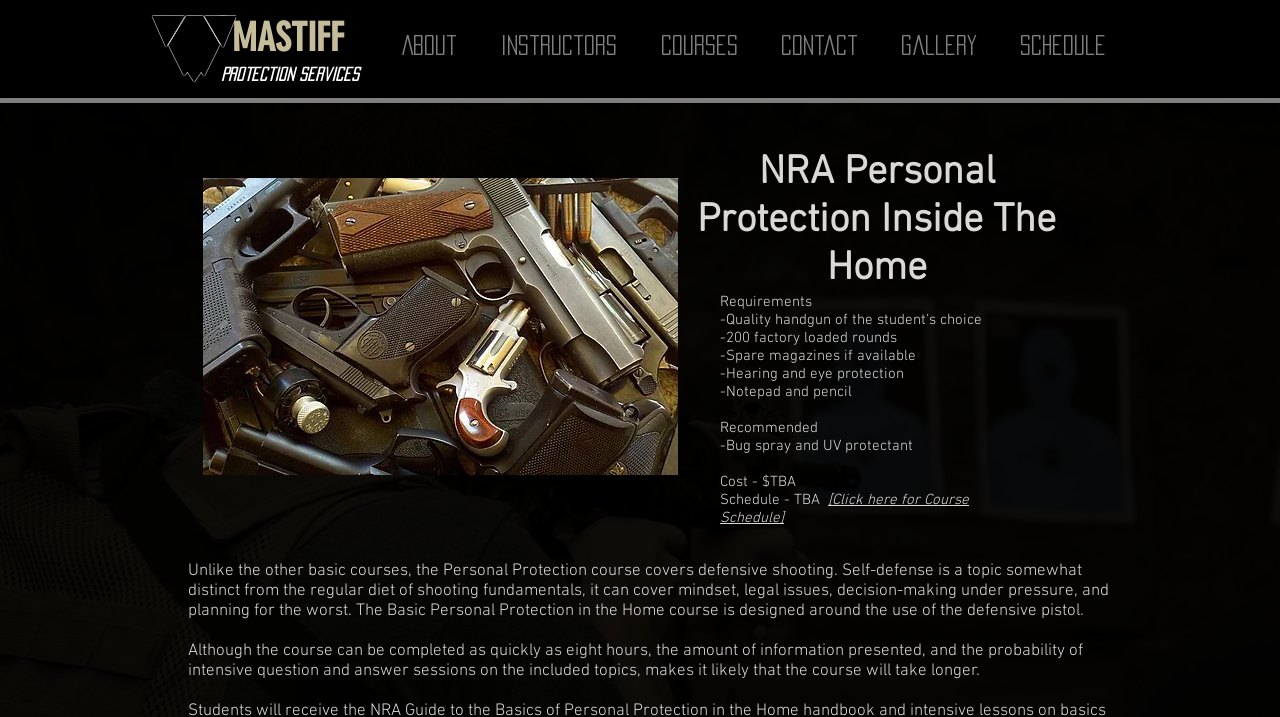Bounding box coordinates are specified in the format (top-left x, top-left y, bottom-right x, bottom-right y). All values are floating point numbers bounded between 0 and 1. Please provide the bounding box coordinate of the region this sentence describes: MASTIFF

[0.181, 0.025, 0.269, 0.091]